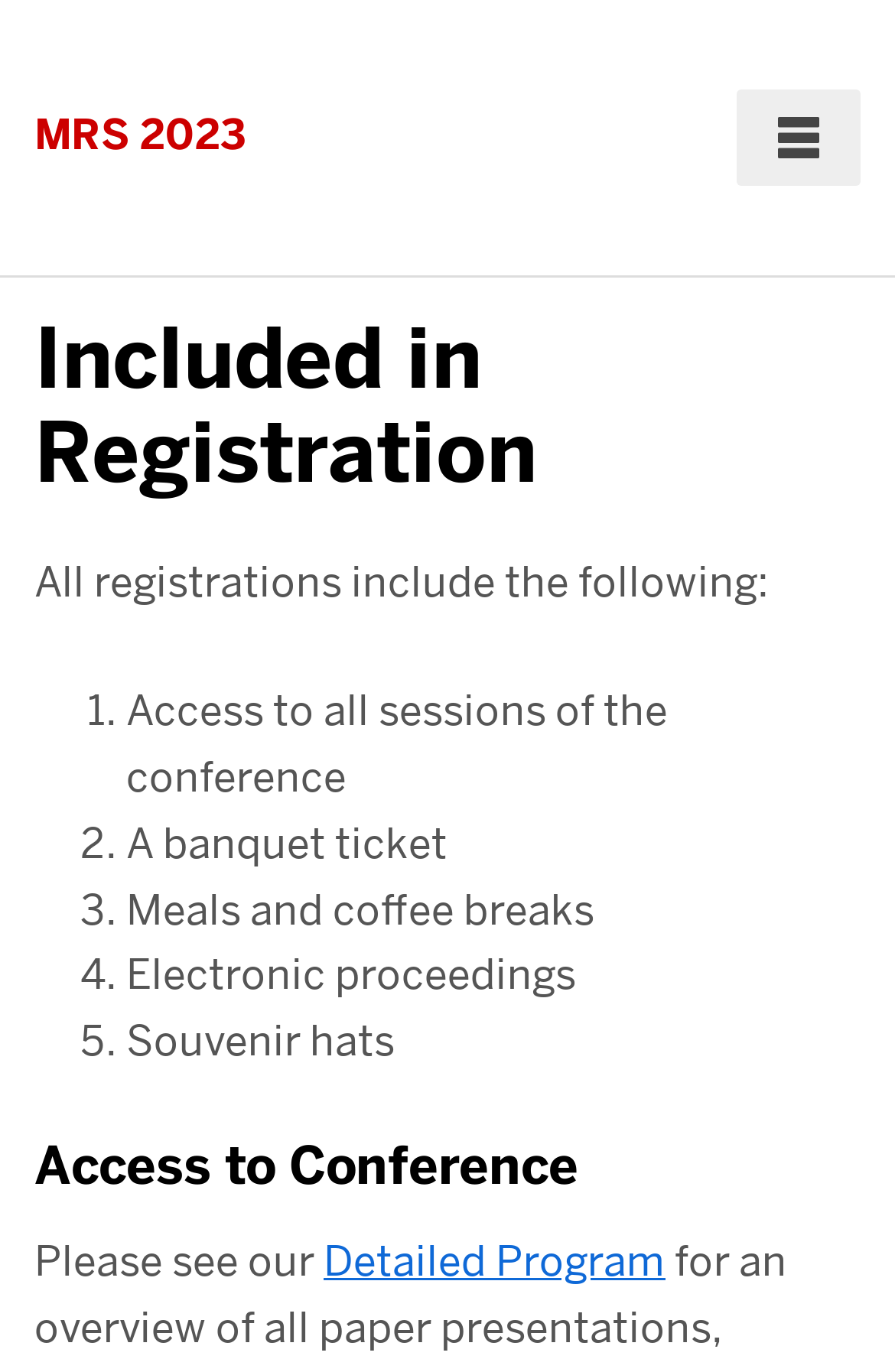What can be accessed through the 'Detailed Program' link?
Kindly offer a comprehensive and detailed response to the question.

The 'Detailed Program' link is likely to provide more information about the conference schedule, including the timing and details of different sessions and events.